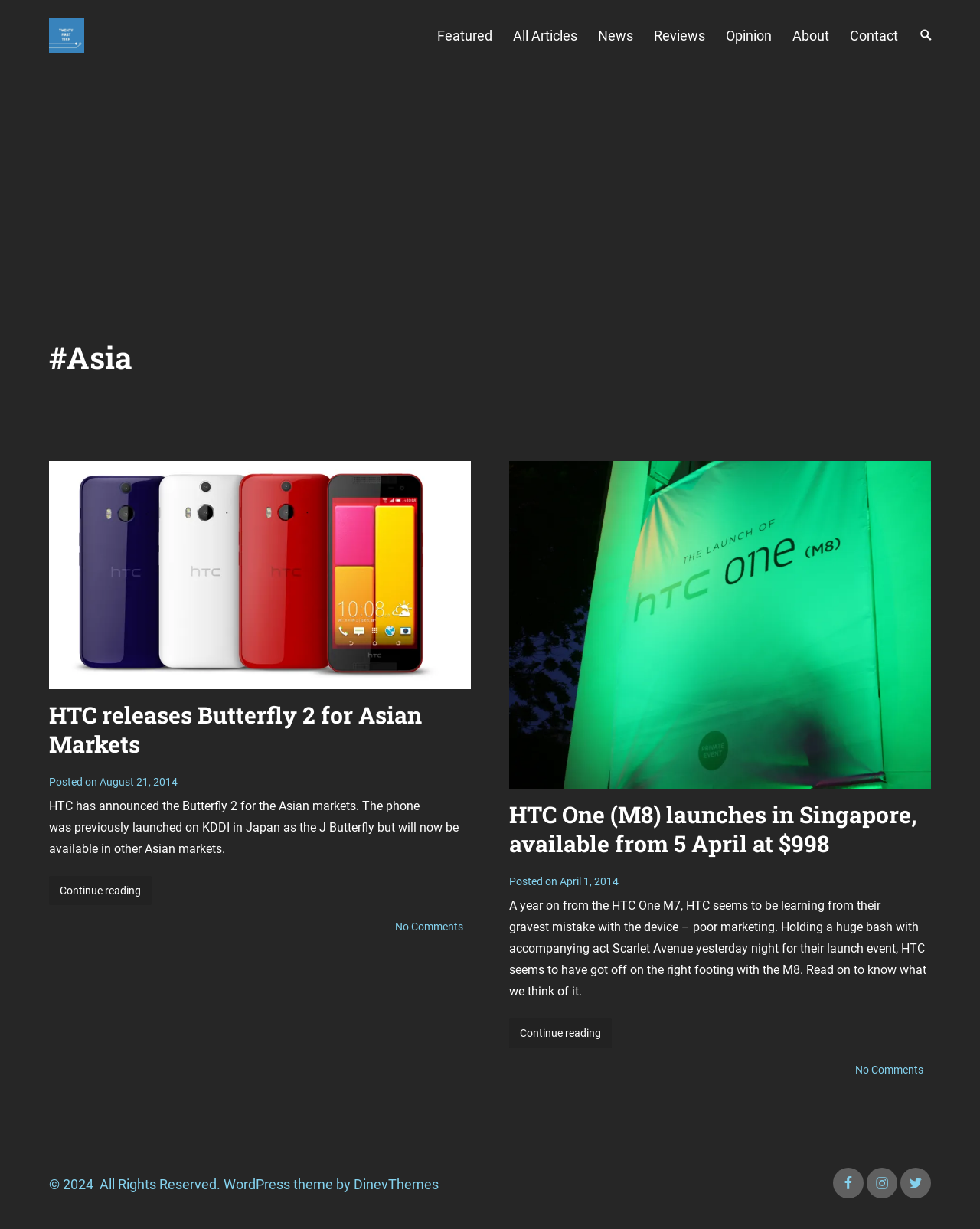Can you pinpoint the bounding box coordinates for the clickable element required for this instruction: "Follow the 'Twitter' social link"? The coordinates should be four float numbers between 0 and 1, i.e., [left, top, right, bottom].

[0.919, 0.95, 0.95, 0.975]